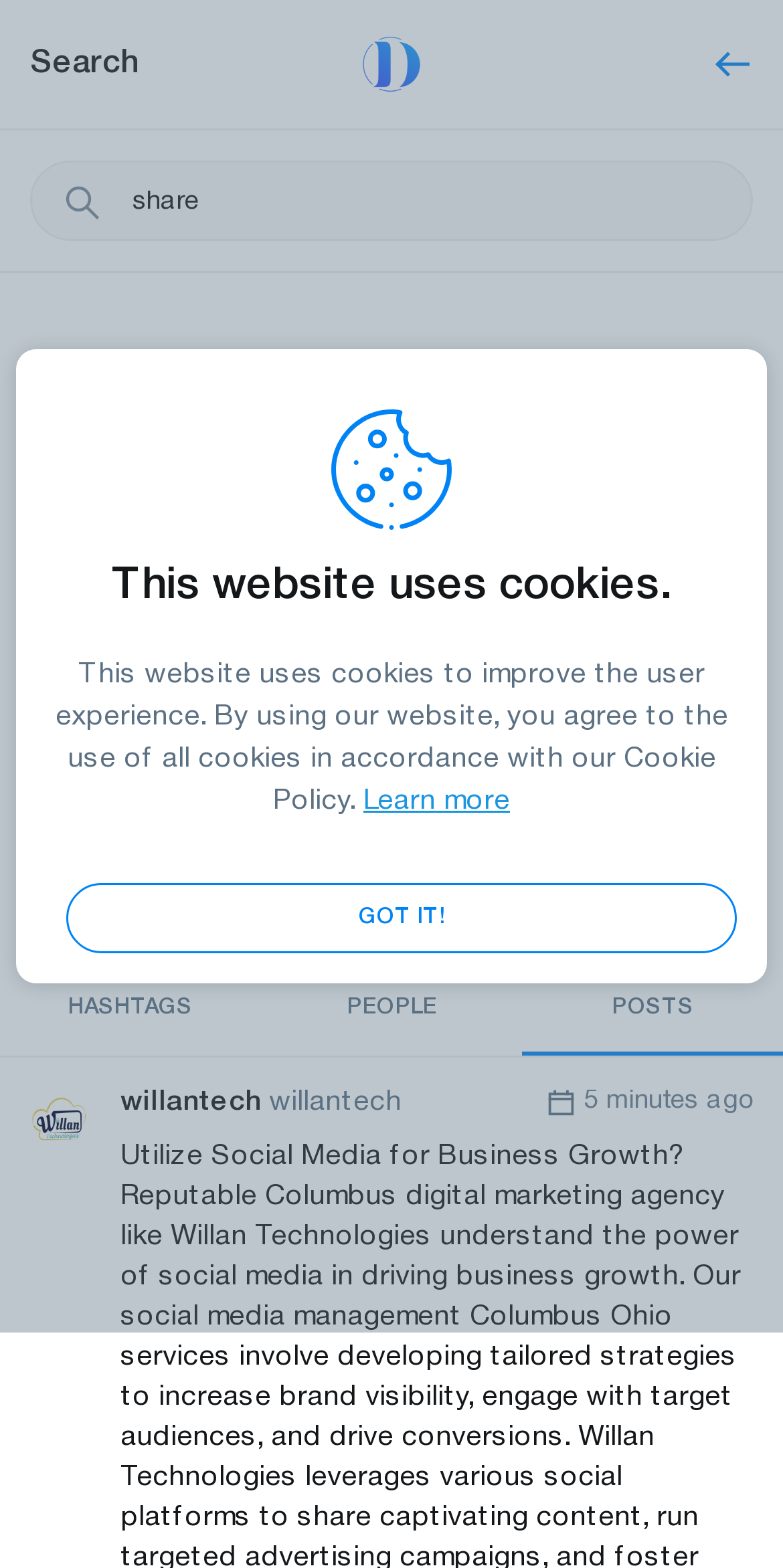Please locate the bounding box coordinates of the element that should be clicked to achieve the given instruction: "Click on the logo".

[0.462, 0.032, 0.538, 0.05]